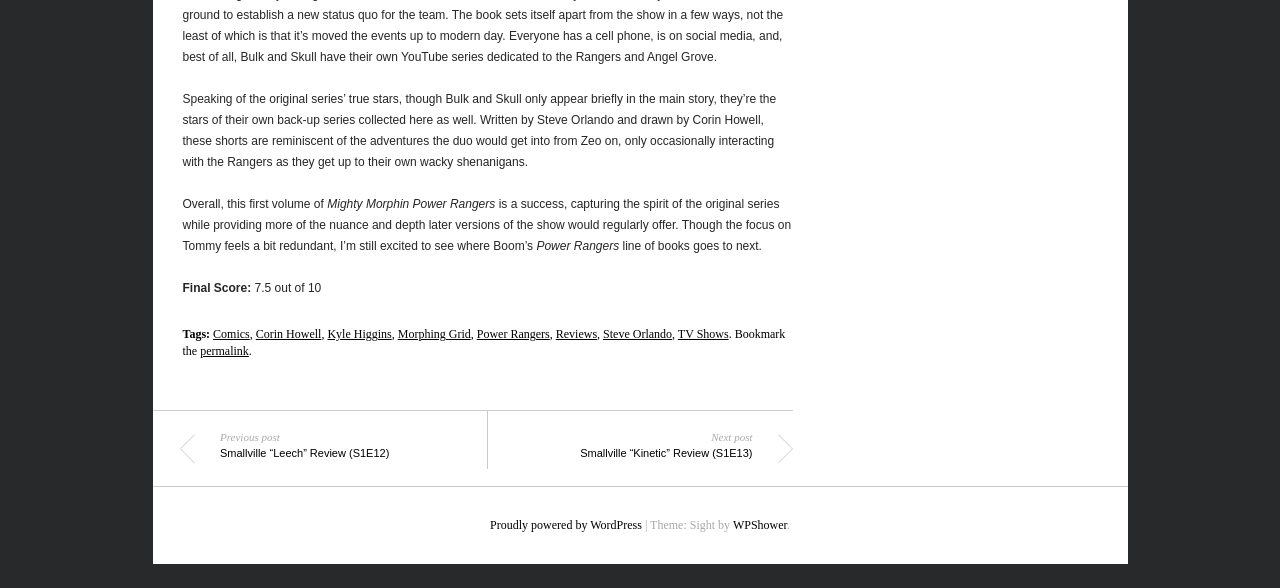Kindly determine the bounding box coordinates for the clickable area to achieve the given instruction: "Read the review of 'Mighty Morphin Power Rangers'".

[0.256, 0.335, 0.387, 0.358]